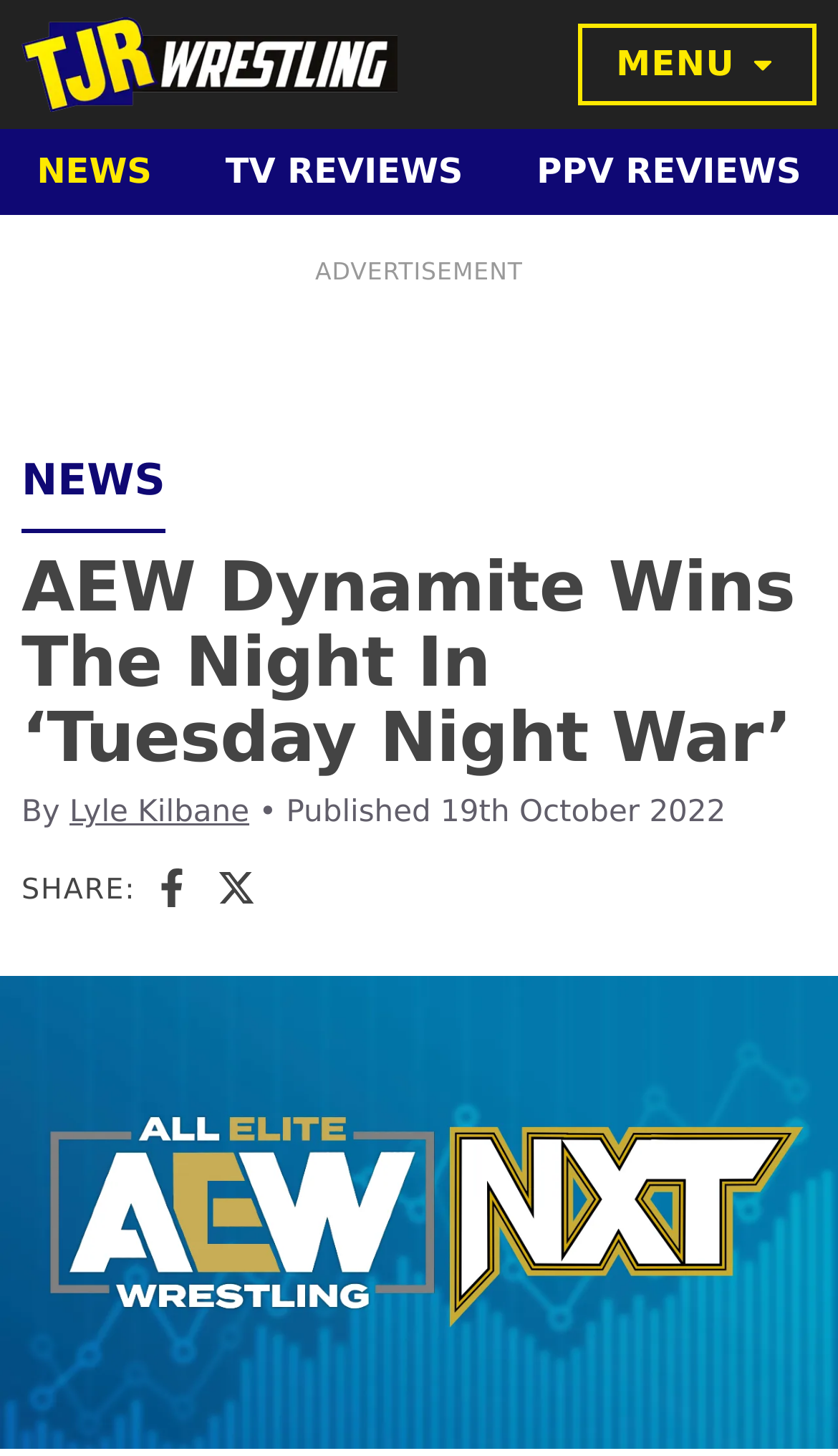Please identify the bounding box coordinates of the element I should click to complete this instruction: 'Share on Facebook'. The coordinates should be given as four float numbers between 0 and 1, like this: [left, top, right, bottom].

[0.183, 0.595, 0.229, 0.623]